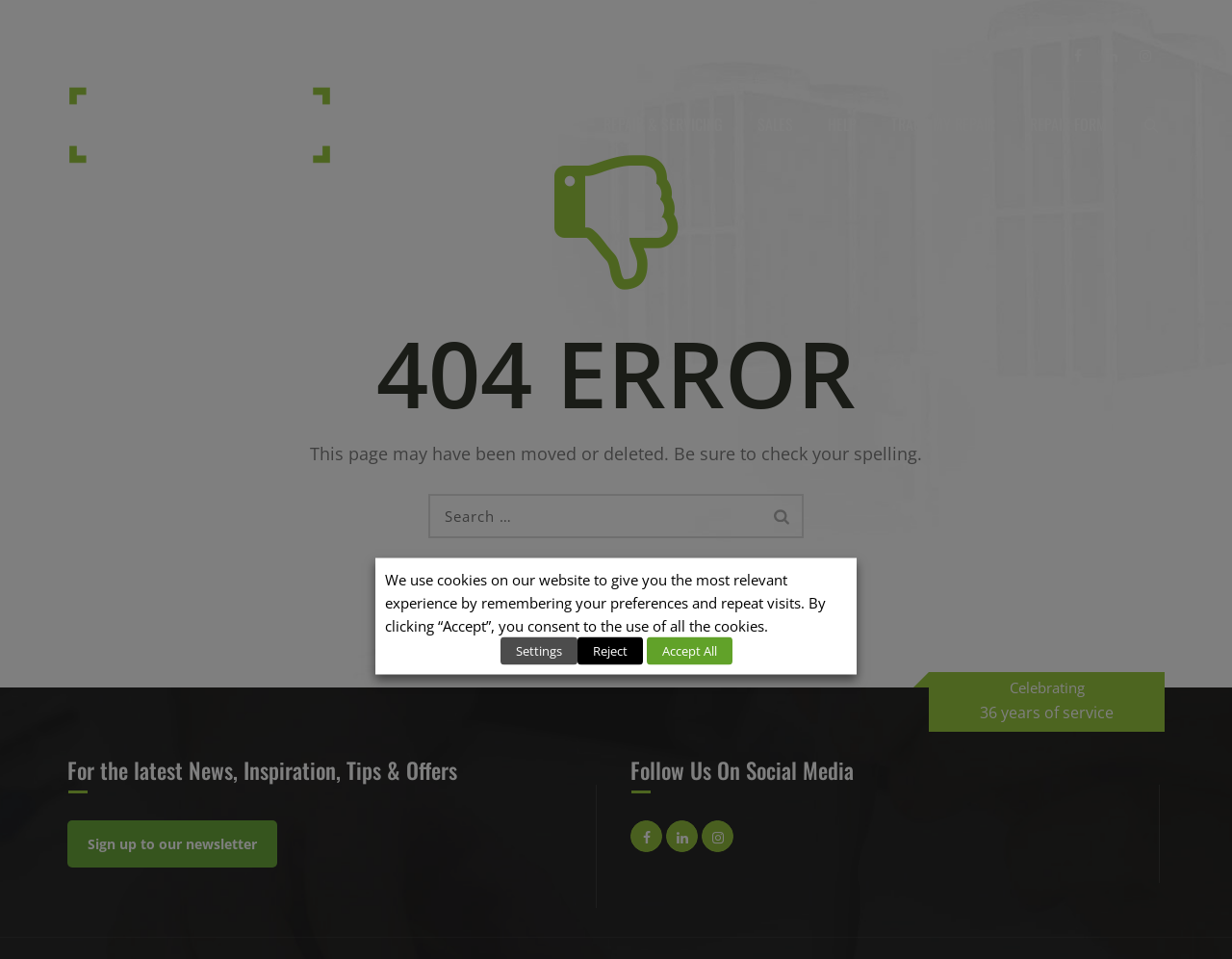Based on the visual content of the image, answer the question thoroughly: What is the primary menu?

I found the primary menu by looking at the top section of the webpage, where I saw a navigation element with several link elements containing the menu items. These menu items are likely the main categories of the website.